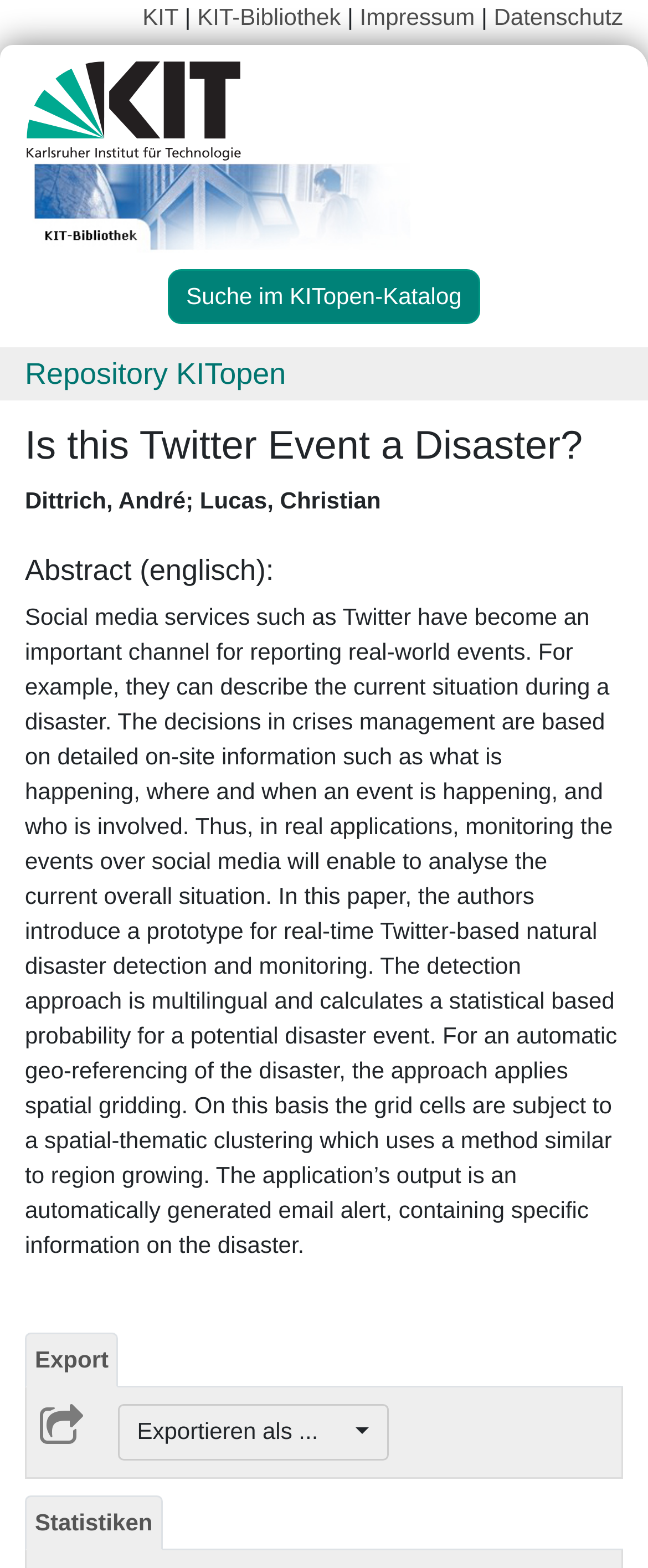Locate the bounding box coordinates of the region to be clicked to comply with the following instruction: "Visit the Impressum page". The coordinates must be four float numbers between 0 and 1, in the form [left, top, right, bottom].

[0.555, 0.002, 0.733, 0.019]